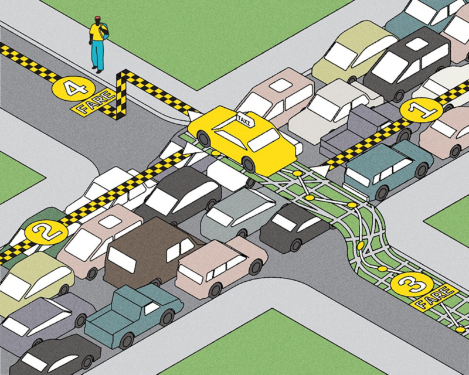Give a detailed account of the contents of the image.

The image features a vibrant digital illustration depicting a crossroad scene. In the foreground, a yellow taxi is navigating through a complex arrangement of bumper-to-bumper traffic, symbolized by various gray and colored cars. The taxi, prominently marked with a fare of "4," stands out against the backdrop of a chaotic traffic situation. 

To the left, a pedestrian, depicted in a casual outfit, waits at a designated crossing area, highlighting a moment of pause amidst the bustling street activity. The roads are marked with numerical indicators "1," "2," and "3," suggesting different fare zones or routes may lead to varying destinations. Dotted lines and pathways within the illustration convey the intricate navigation required in urban driving, emphasizing the interplay between public transport and personal vehicles. 

This artwork encapsulates themes of urban mobility and the challenges of navigating city streets, inviting viewers to consider the dynamics of traffic and the daily experiences of commuters.